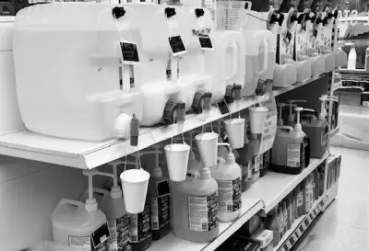Explain the image thoroughly, mentioning every notable detail.

The image showcases a well-organized display of various refillable containers, prominently featured in a retail environment. On the top shelf, several large containers stand prominently, many equipped with dispensing spouts, indicating that they are likely for liquid products such as cleaning supplies or personal care items. The white and clear plastic containers are labeled clearly, demonstrating a commitment to sustainability by encouraging customers to refill rather than purchase single-use products.

On the lower shelf, a variety of brightly colored plastic bottles can be seen, likely containing cleaning agents or toiletries. The presence of cups hanging on the spouts suggests an interactive aspect, inviting customers to sample or easily pour contents from larger containers. This setup not only promotes eco-friendly practices but also highlights the store's initiative to reduce plastic waste. Overall, the image conveys a strong message about sustainability and convenience in everyday shopping.